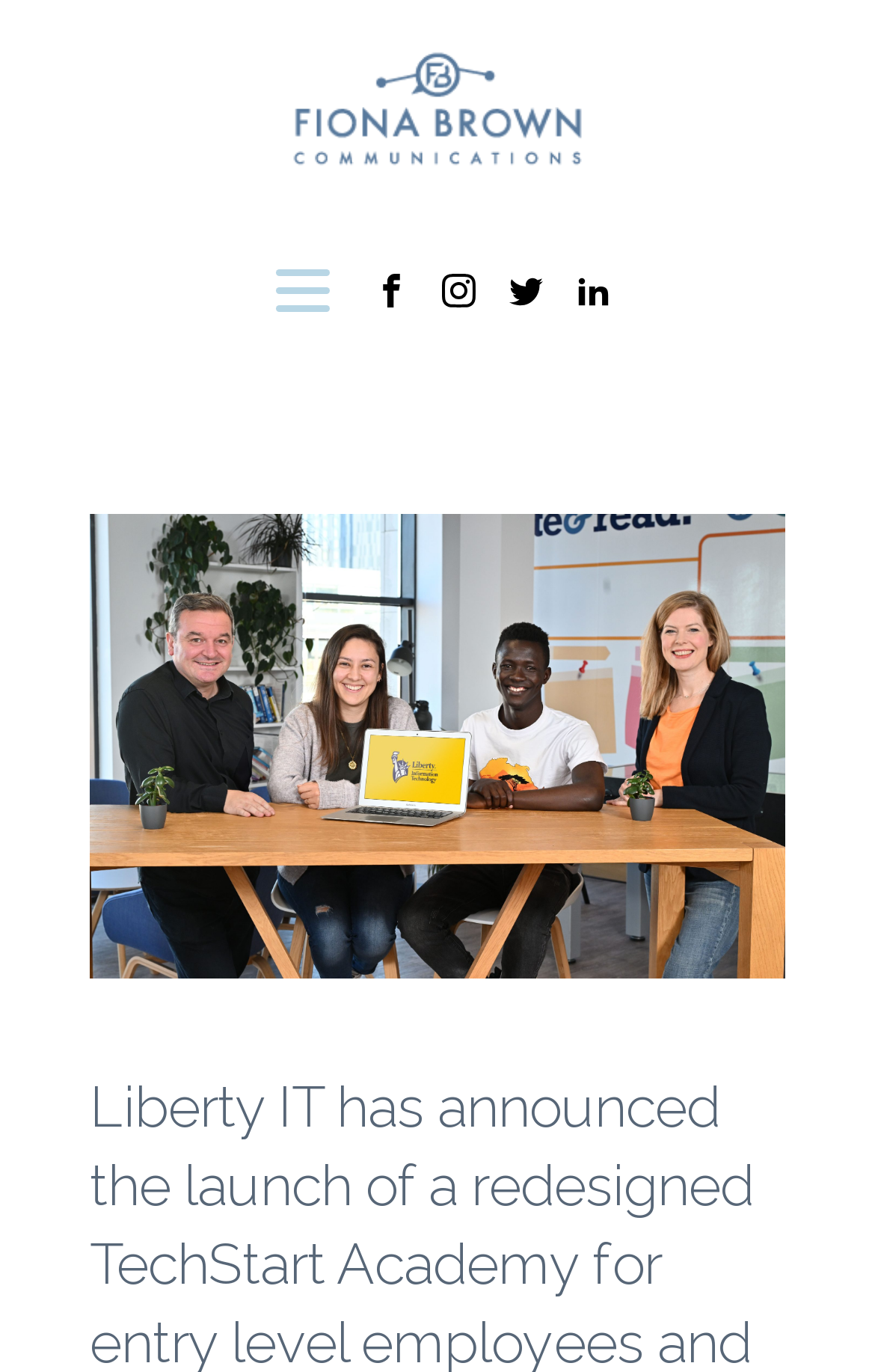Given the description "Visit our Twitter", determine the bounding box of the corresponding UI element.

[0.562, 0.187, 0.638, 0.236]